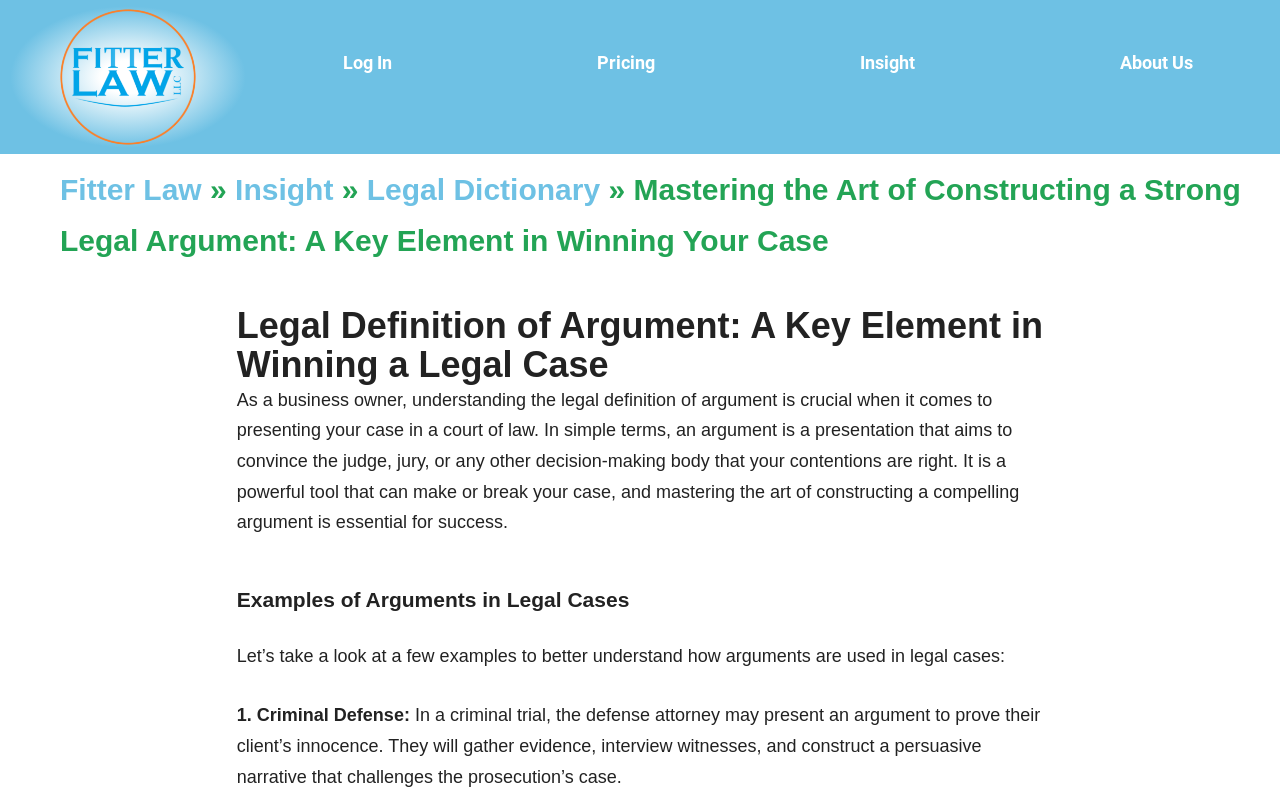Locate the bounding box coordinates of the clickable area needed to fulfill the instruction: "View Pricing".

[0.406, 0.05, 0.572, 0.107]